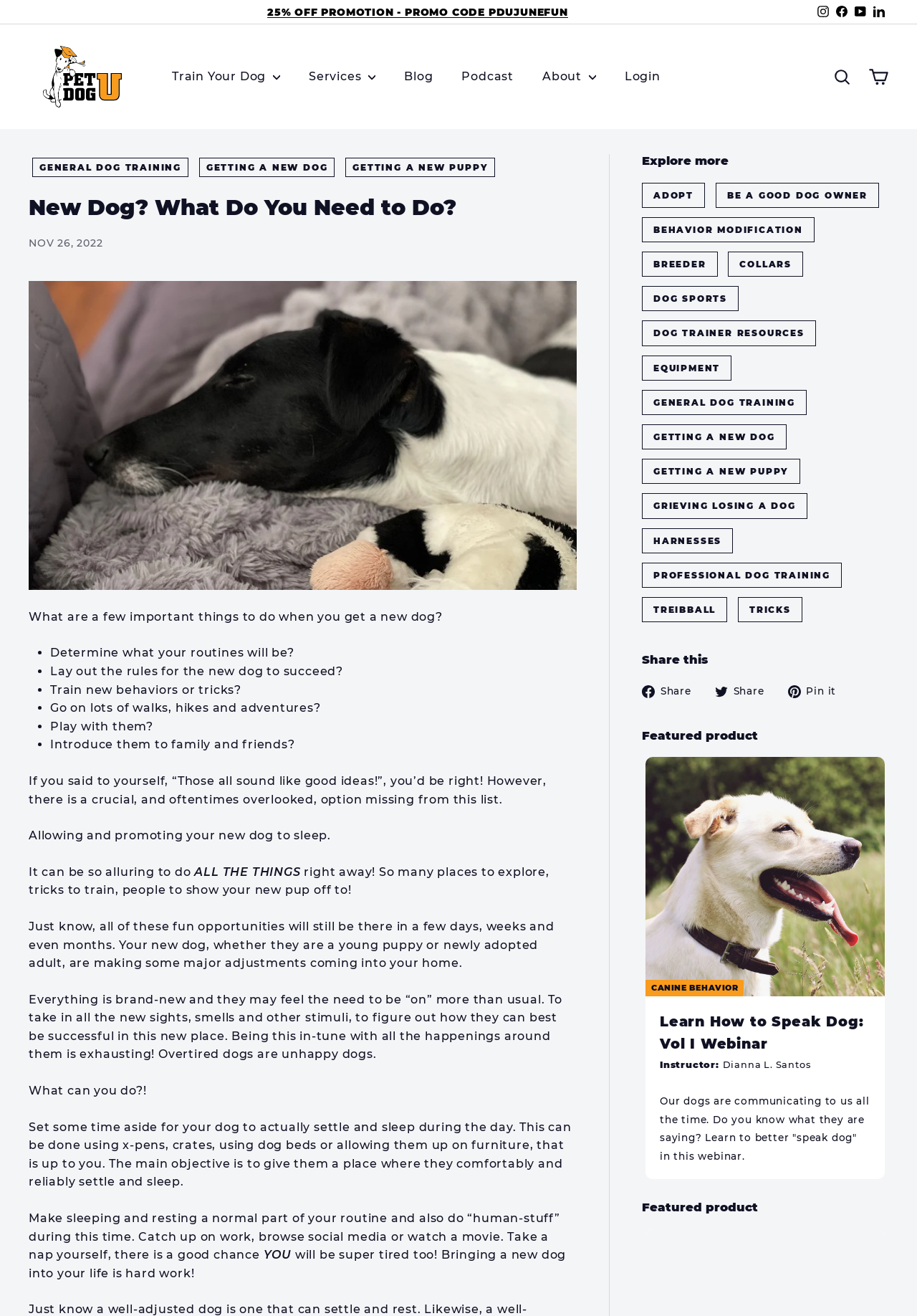Articulate a detailed summary of the webpage's content and design.

This webpage is a blog post from Pet Dog U, a website focused on dog training and care. At the top of the page, there is a navigation menu with links to various sections of the website, including "Train Your Dog", "Services", "Blog", "Podcast", "About", and "Login". Below the navigation menu, there is a search bar and a cart icon.

The main content of the page is a blog post titled "New Dog? What Do You Need to Do?" with a subtitle "Allowing and promoting your new dog to sleep". The post is divided into sections with headings and includes a list of bullet points with tips on what to do when getting a new dog. The text is accompanied by an image of a dog.

To the right of the main content, there is a sidebar with links to related articles and products, including "Explore more" and "Featured product" sections. The "Explore more" section has links to various topics, such as "Adopt", "Be a Good Dog Owner", and "Dog Sports". The "Featured product" section promotes a webinar on canine behavior.

At the bottom of the page, there are social media links to share the post on Facebook, Twitter, and Pinterest.